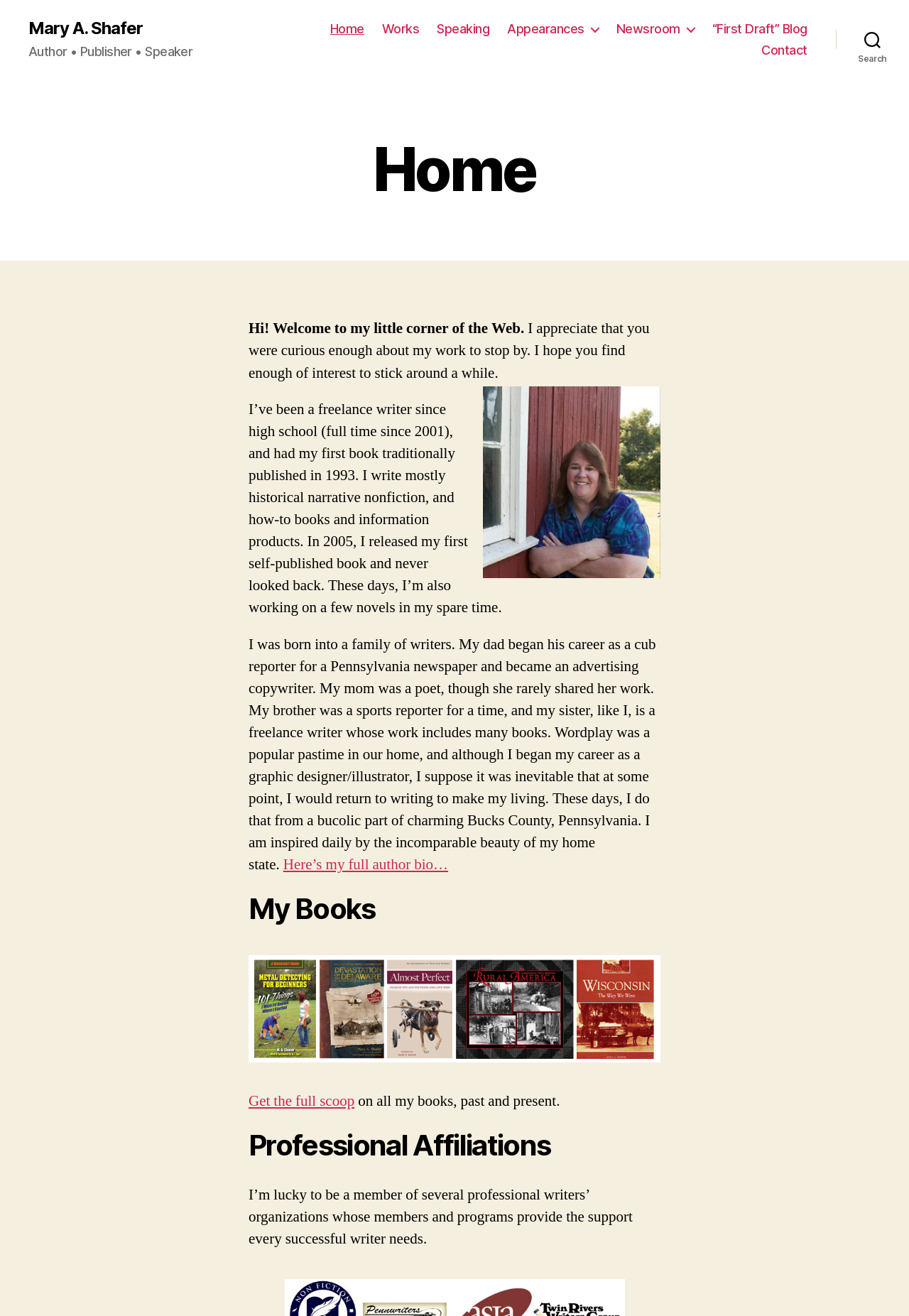From the screenshot, find the bounding box of the UI element matching this description: "Skip to content". Supply the bounding box coordinates in the form [left, top, right, bottom], each a float between 0 and 1.

None